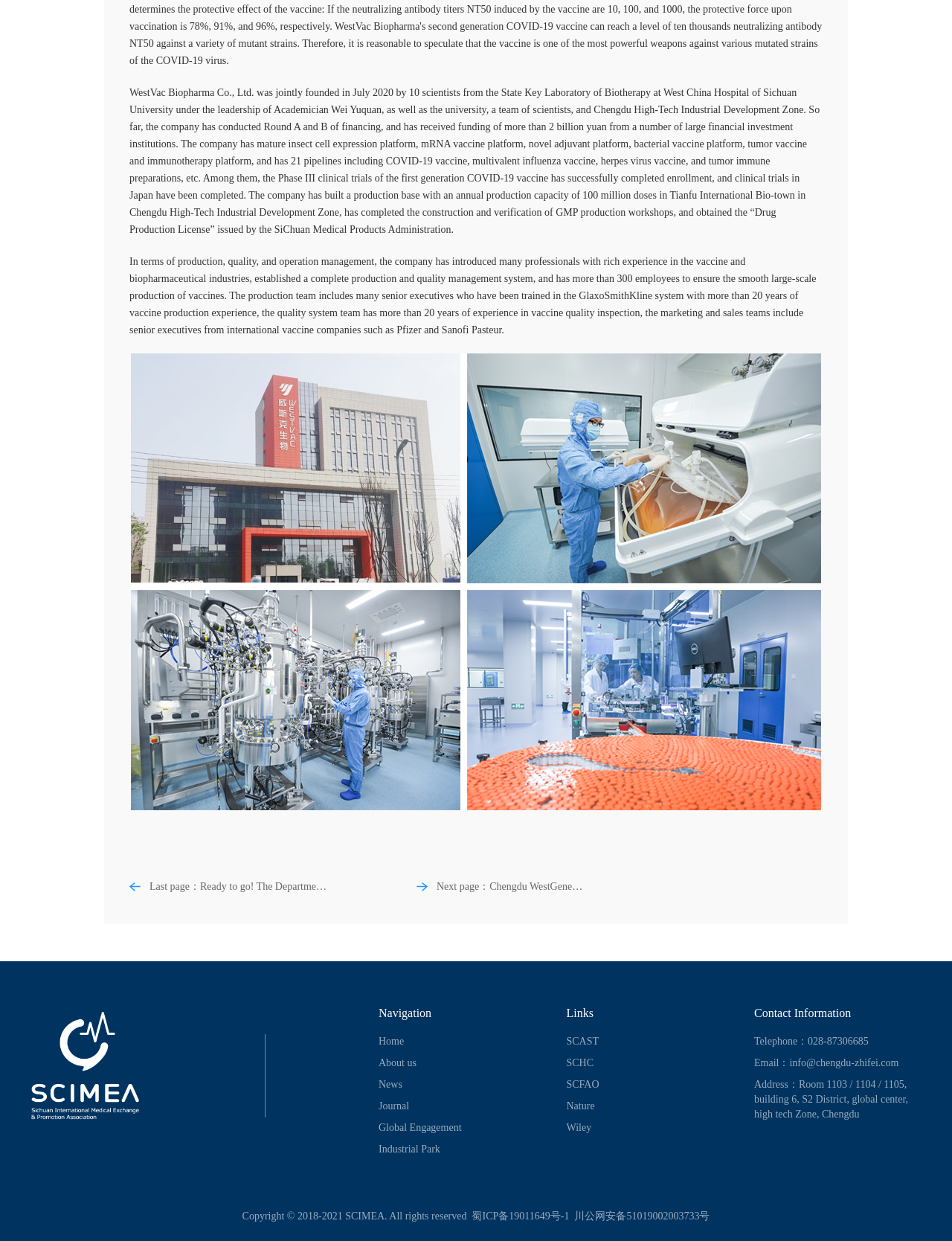Determine the bounding box coordinates for the area that should be clicked to carry out the following instruction: "Contact us via email".

[0.792, 0.852, 0.944, 0.861]